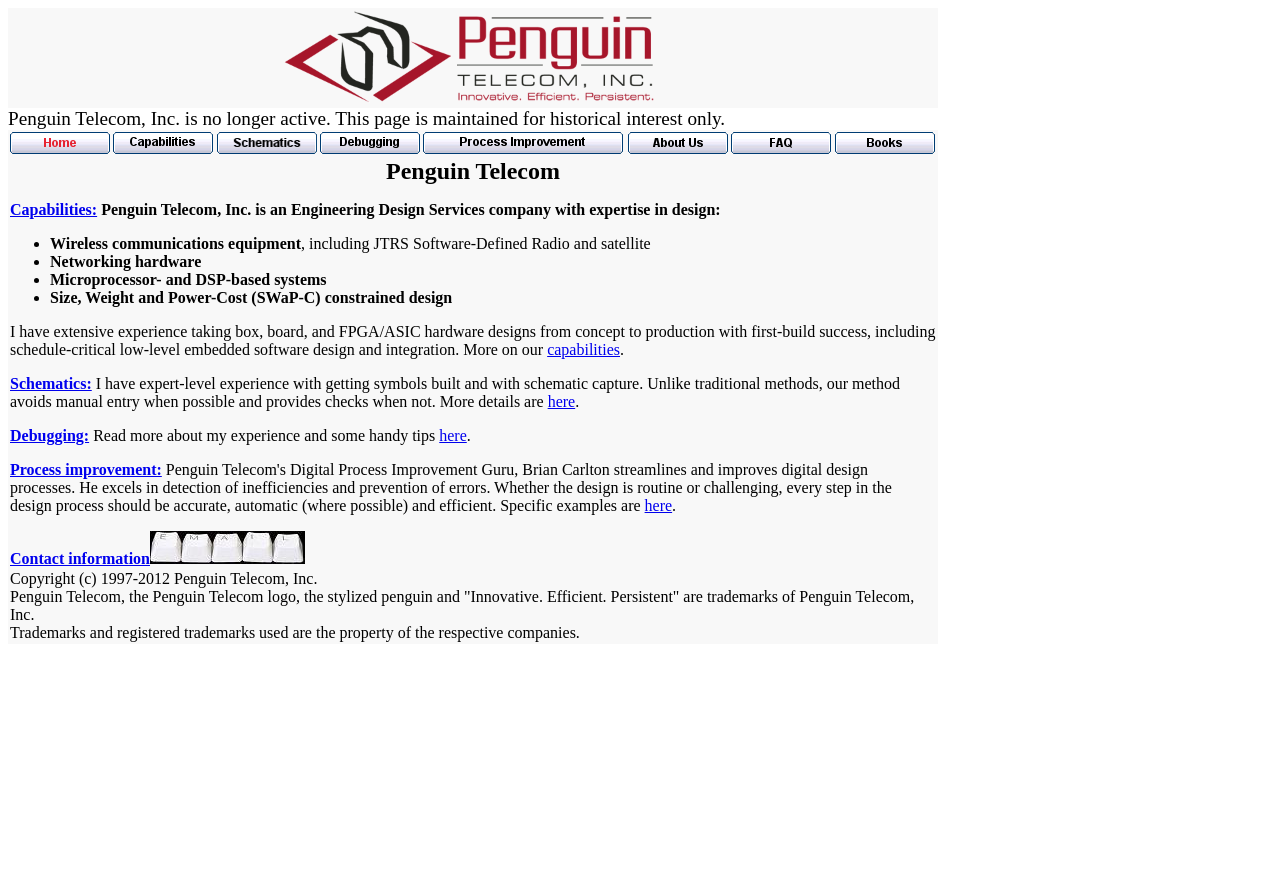Based on the element description: "alt="Home"", identify the UI element and provide its bounding box coordinates. Use four float numbers between 0 and 1, [left, top, right, bottom].

[0.008, 0.156, 0.086, 0.175]